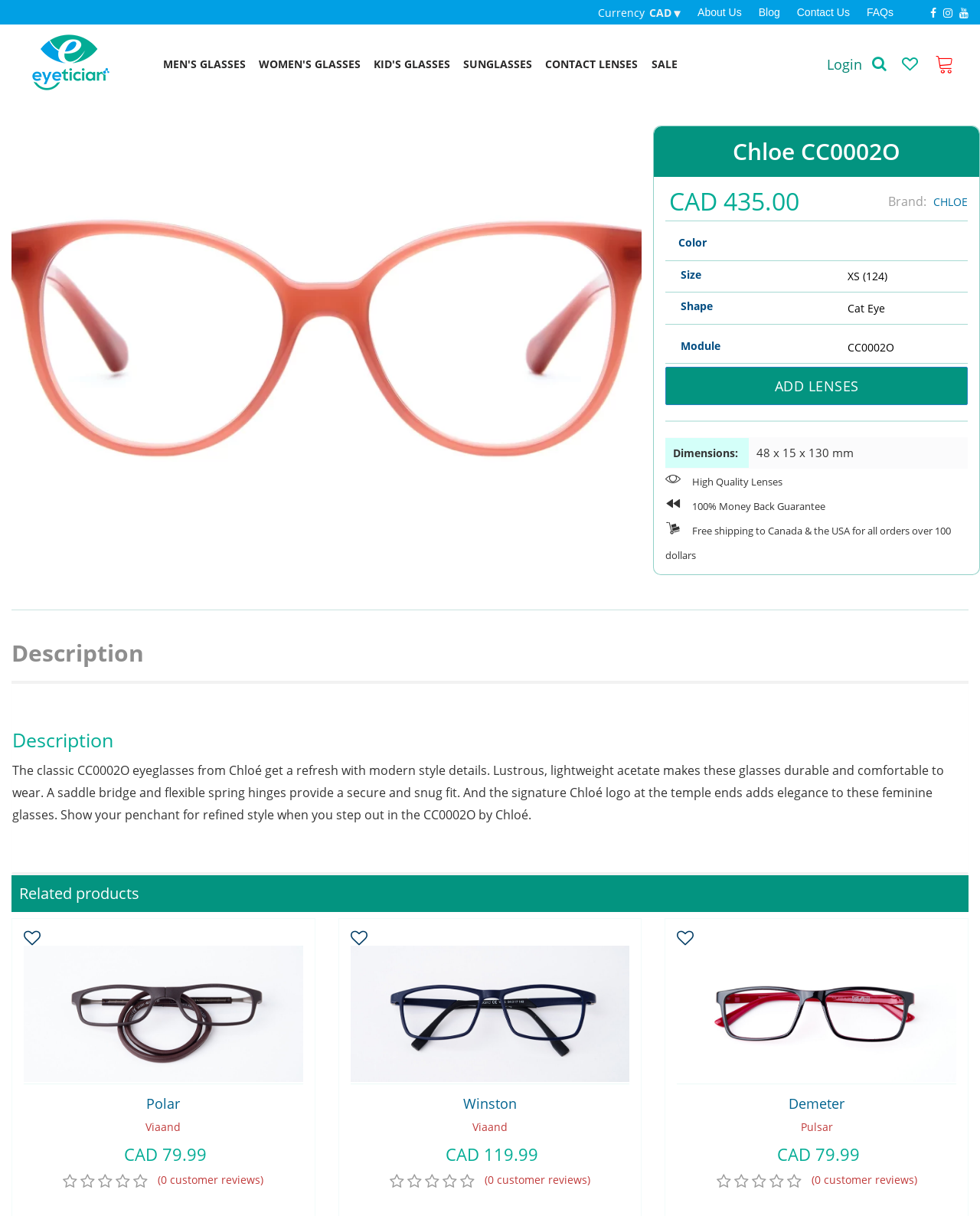Please identify the coordinates of the bounding box that should be clicked to fulfill this instruction: "Select currency CAD".

[0.662, 0.004, 0.685, 0.016]